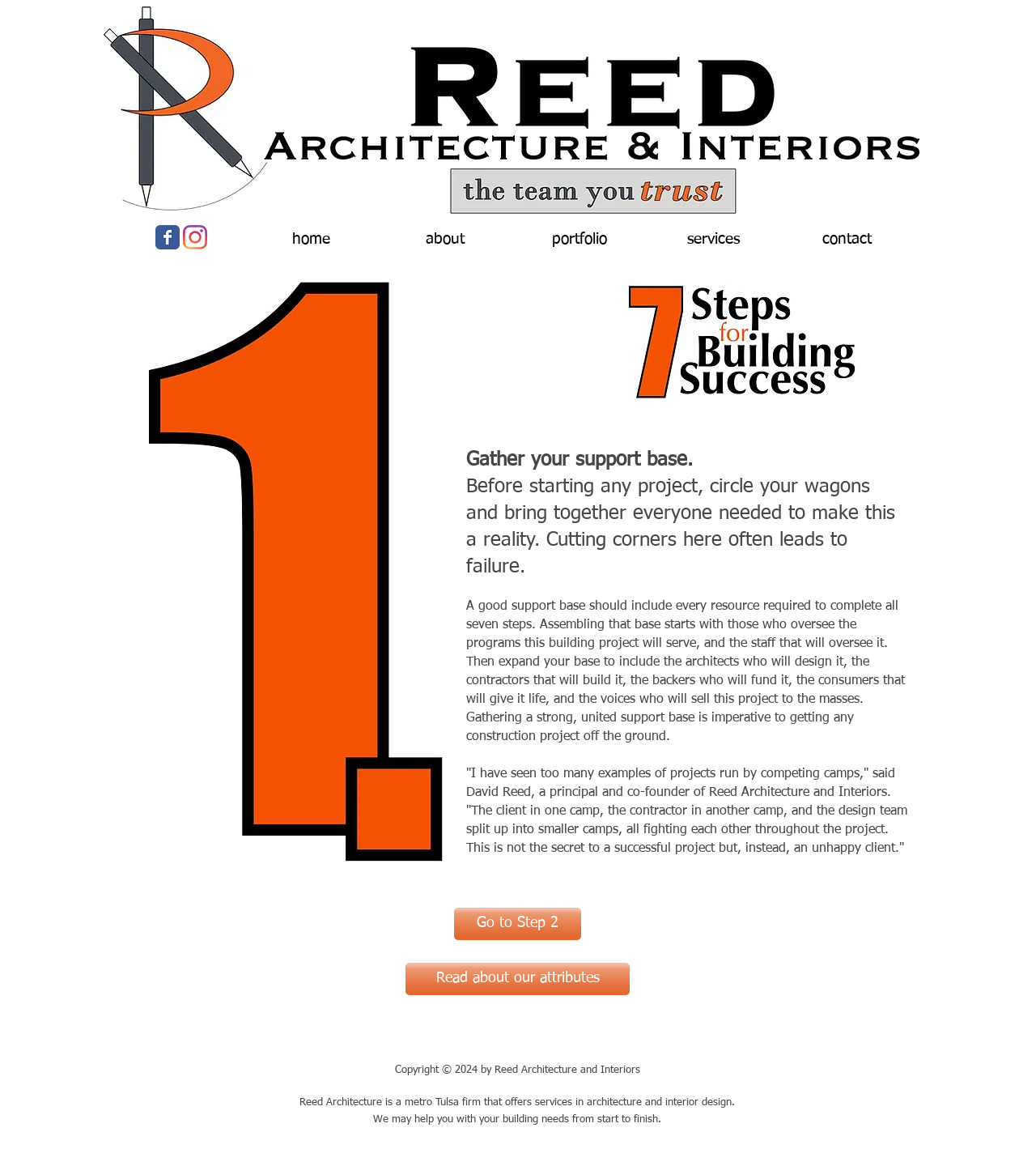Could you find the bounding box coordinates of the clickable area to complete this instruction: "Click the logo to go to the homepage"?

[0.159, 0.066, 0.258, 0.144]